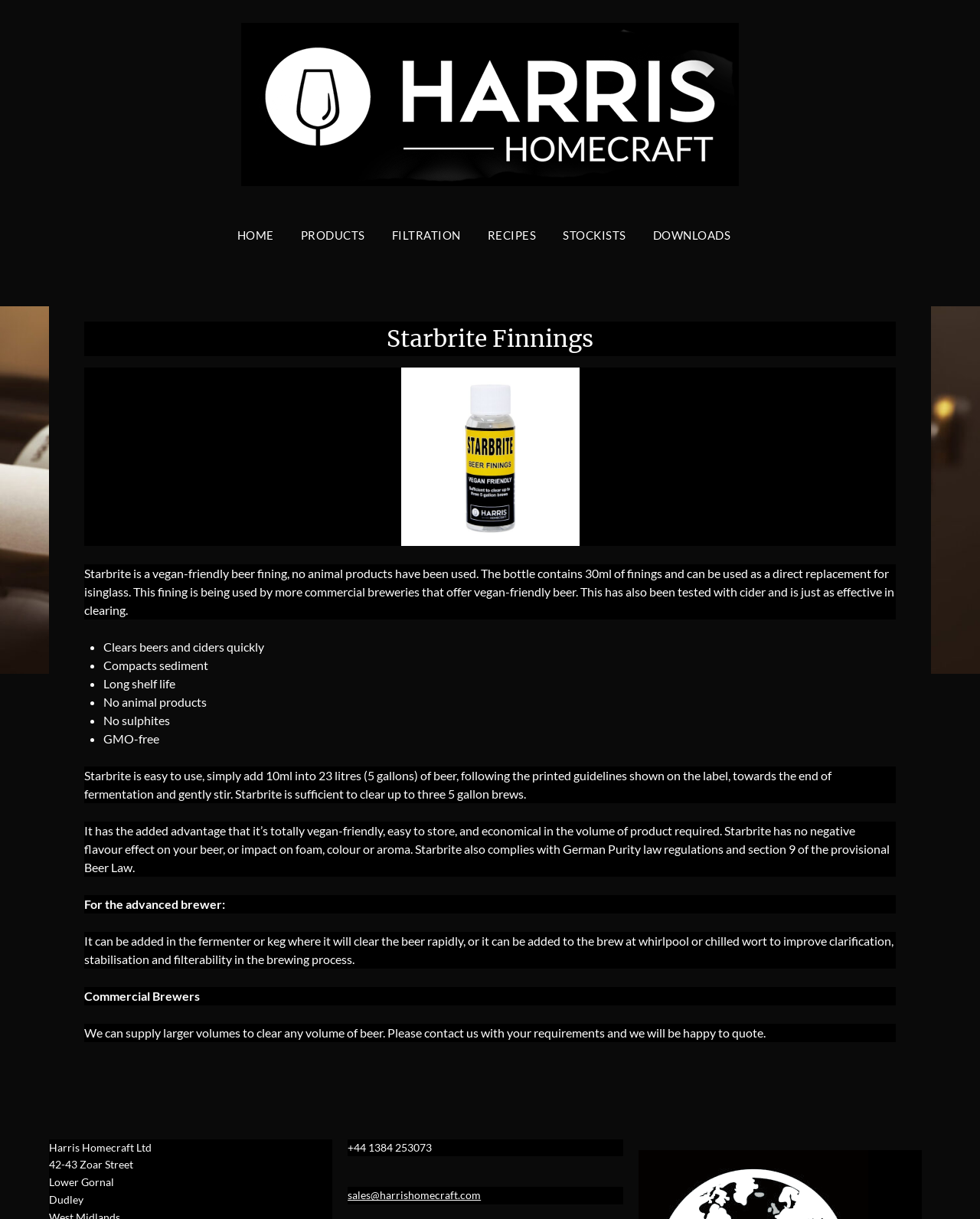Indicate the bounding box coordinates of the element that needs to be clicked to satisfy the following instruction: "Click the HOME link". The coordinates should be four float numbers between 0 and 1, i.e., [left, top, right, bottom].

[0.242, 0.176, 0.292, 0.21]